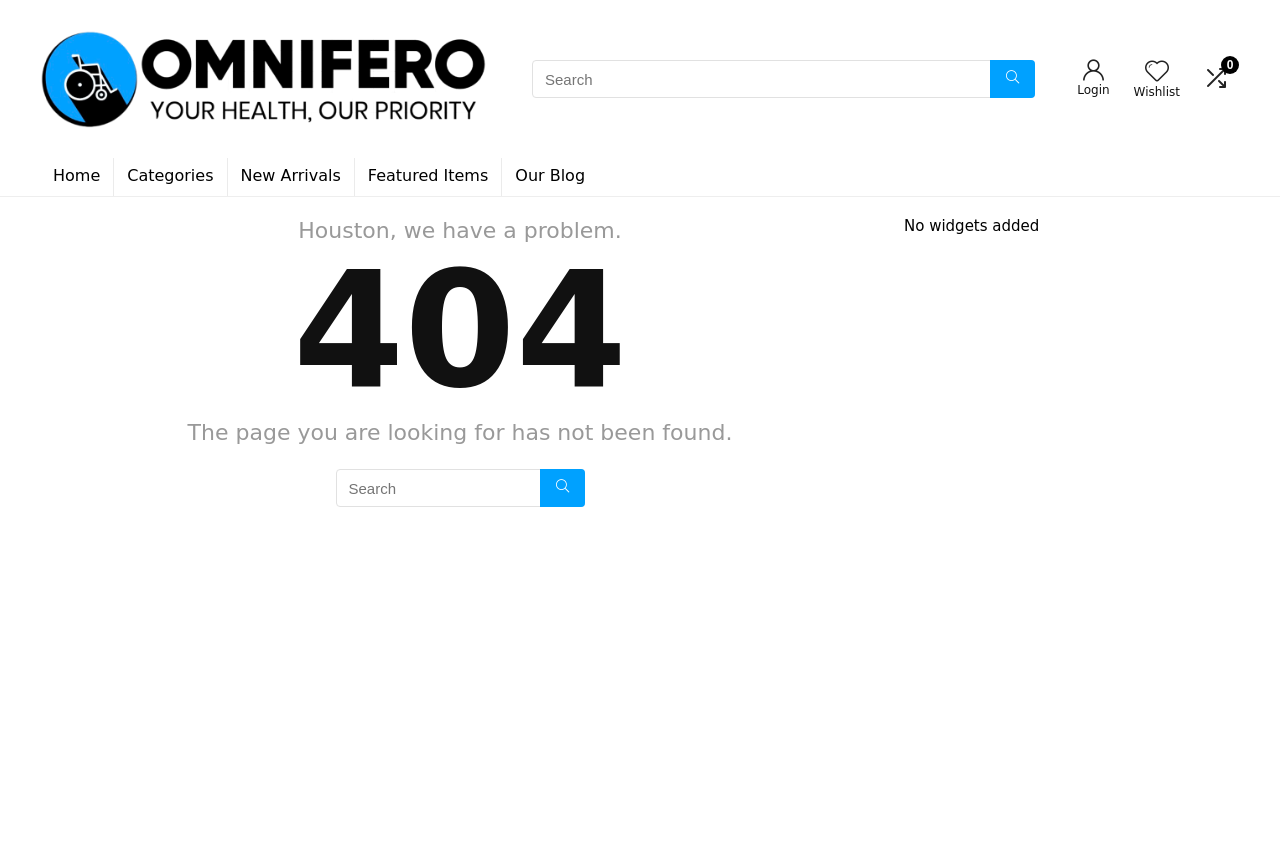Respond with a single word or phrase for the following question: 
What is the purpose of the button next to the textbox at the top of the page?

Search